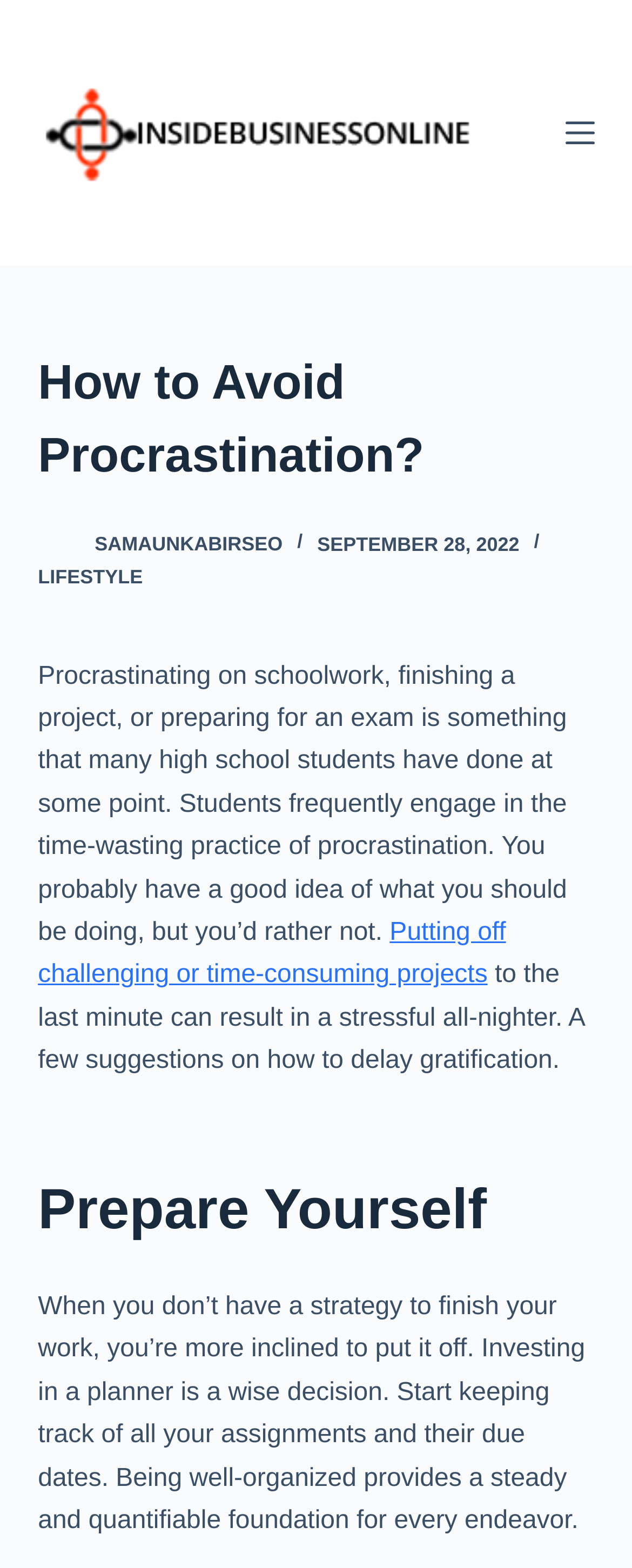What is suggested to help with procrastination?
Utilize the image to construct a detailed and well-explained answer.

According to the article, investing in a planner is suggested to help with procrastination as it provides a steady and quantifiable foundation for every endeavor.